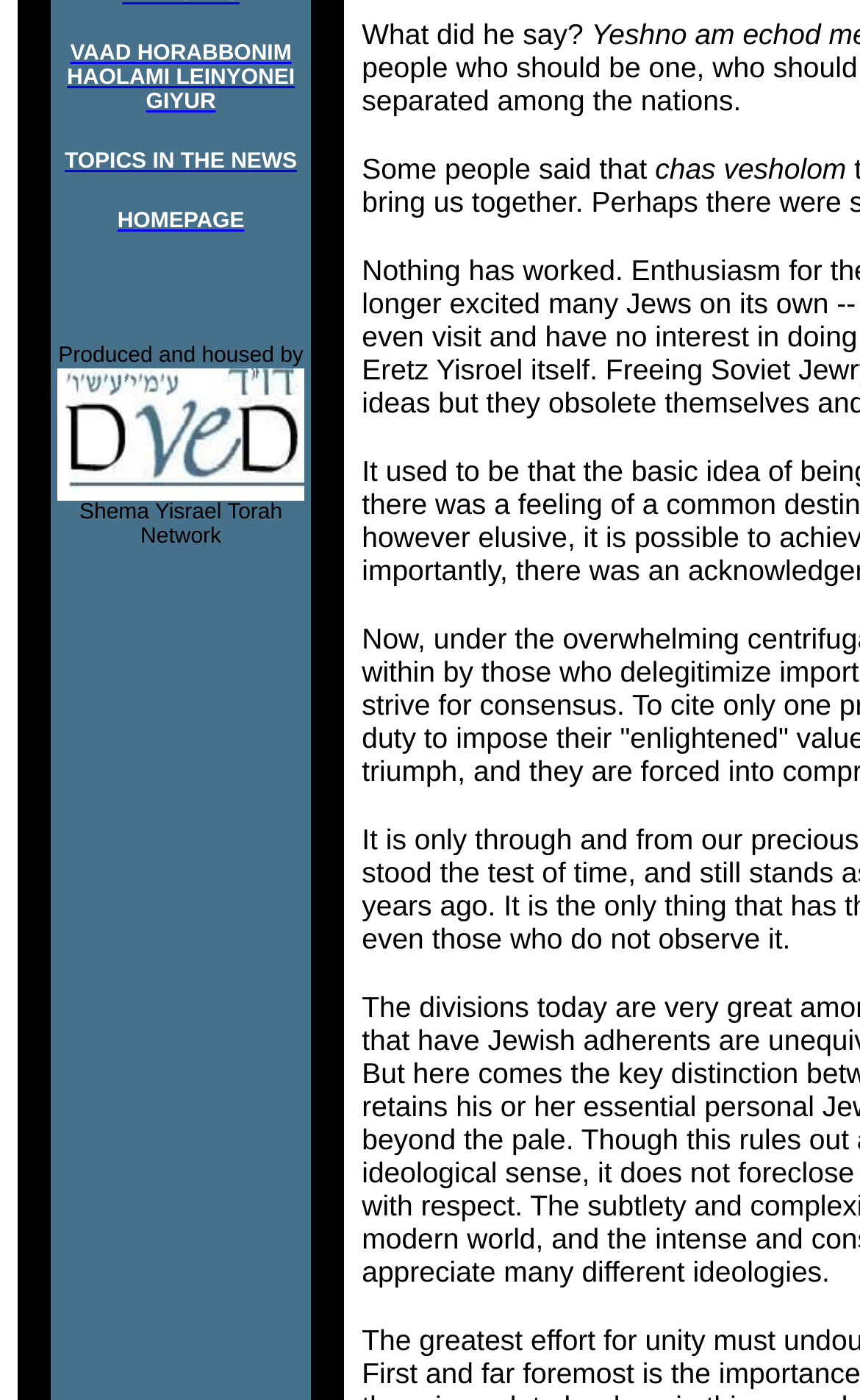Using the format (top-left x, top-left y, bottom-right x, bottom-right y), provide the bounding box coordinates for the described UI element. All values should be floating point numbers between 0 and 1: VAAD HORABBONIM HAOLAMI LEINYONEI GIYUR

[0.078, 0.022, 0.343, 0.084]